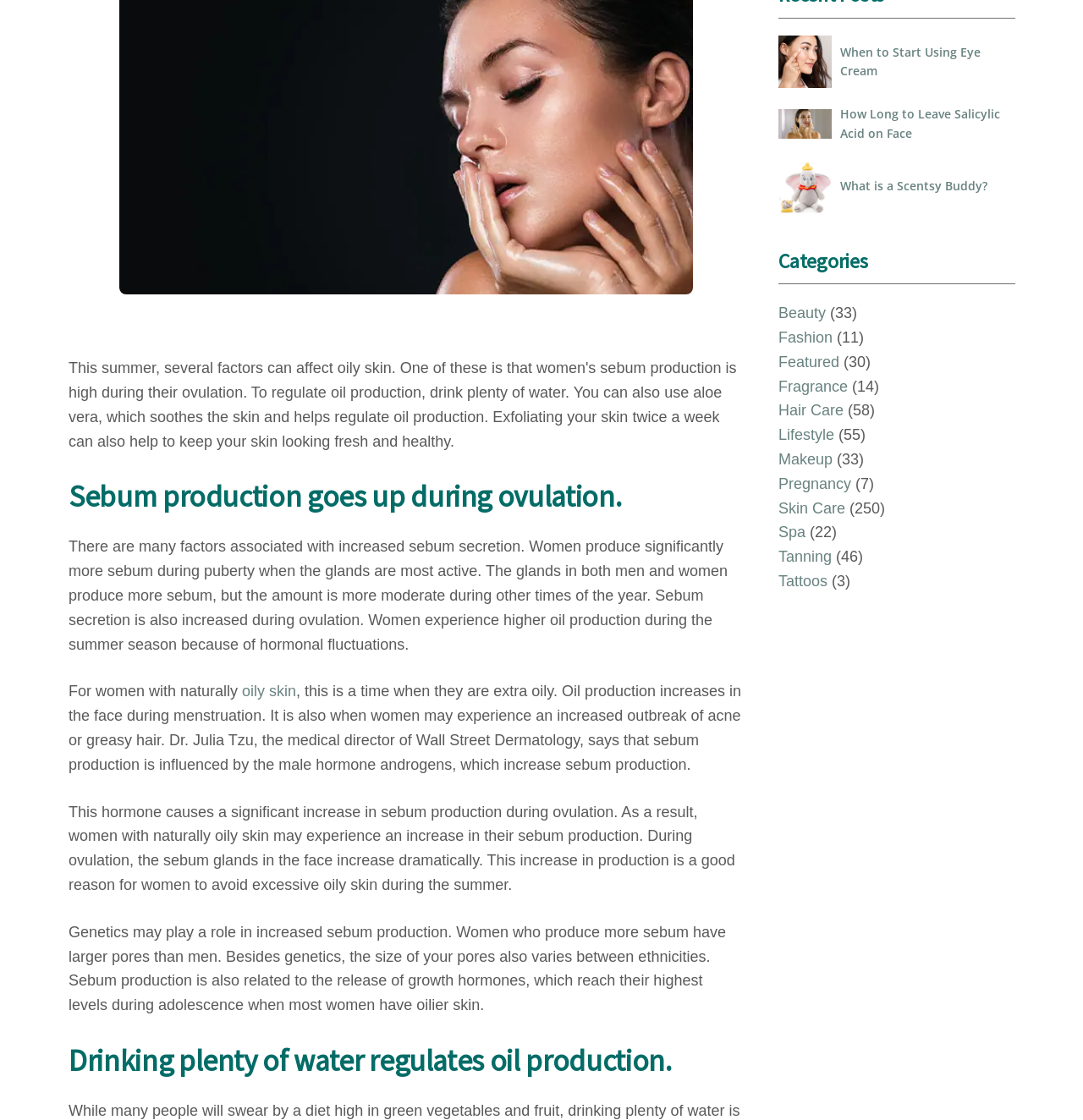Provide the bounding box coordinates in the format (top-left x, top-left y, bottom-right x, bottom-right y). All values are floating point numbers between 0 and 1. Determine the bounding box coordinate of the UI element described as: alt="What is a Scentsy Buddy?"

[0.719, 0.143, 0.768, 0.19]